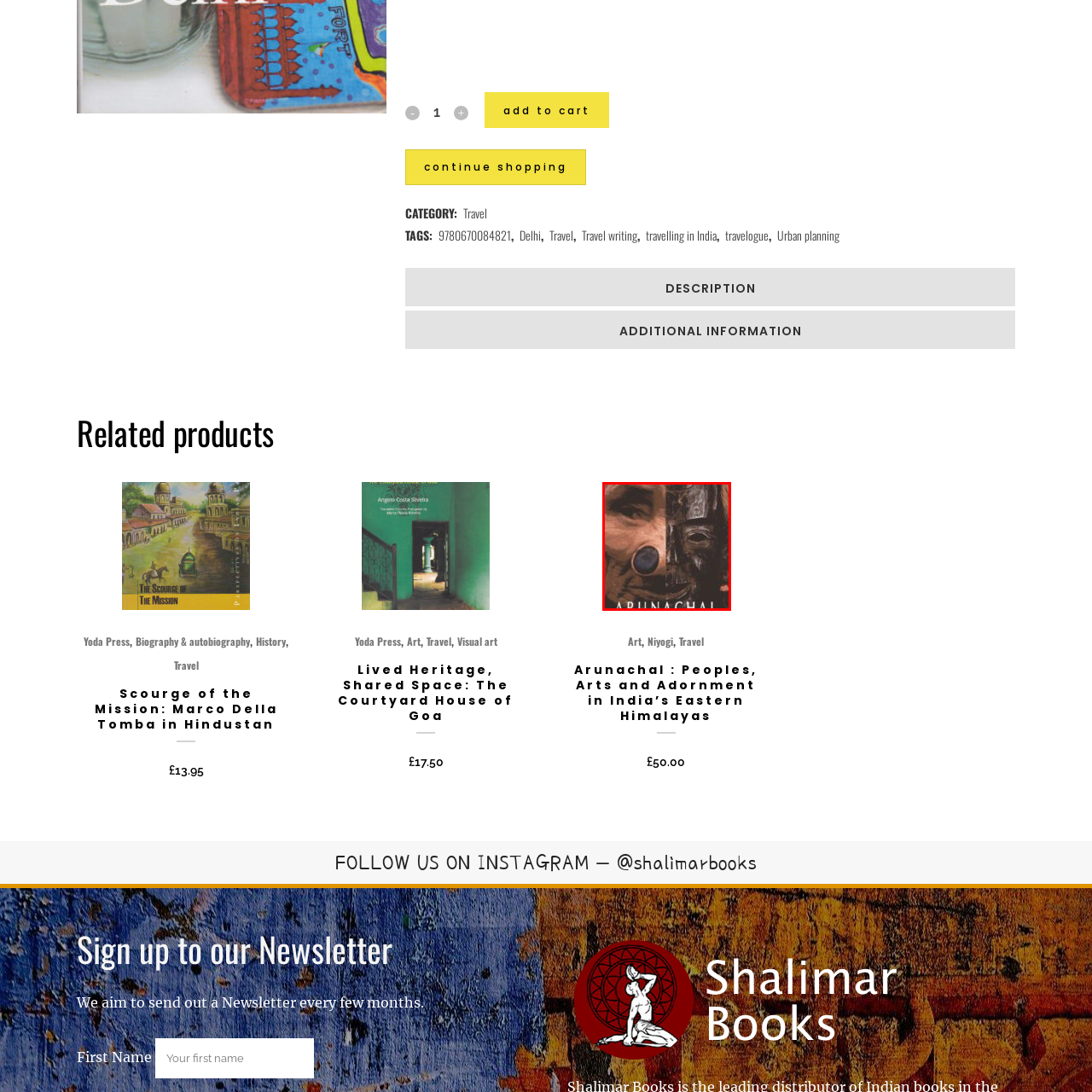Focus on the part of the image that is marked with a yellow outline and respond in detail to the following inquiry based on what you observe: 
What aspect of Arunachal Pradesh's culture is emphasized in the image?

The description of the image highlights the significance of identity and heritage in Arunachal Pradesh's cultural landscape, suggesting that the image is meant to showcase the importance of preserving and celebrating the region's unique cultural traditions.